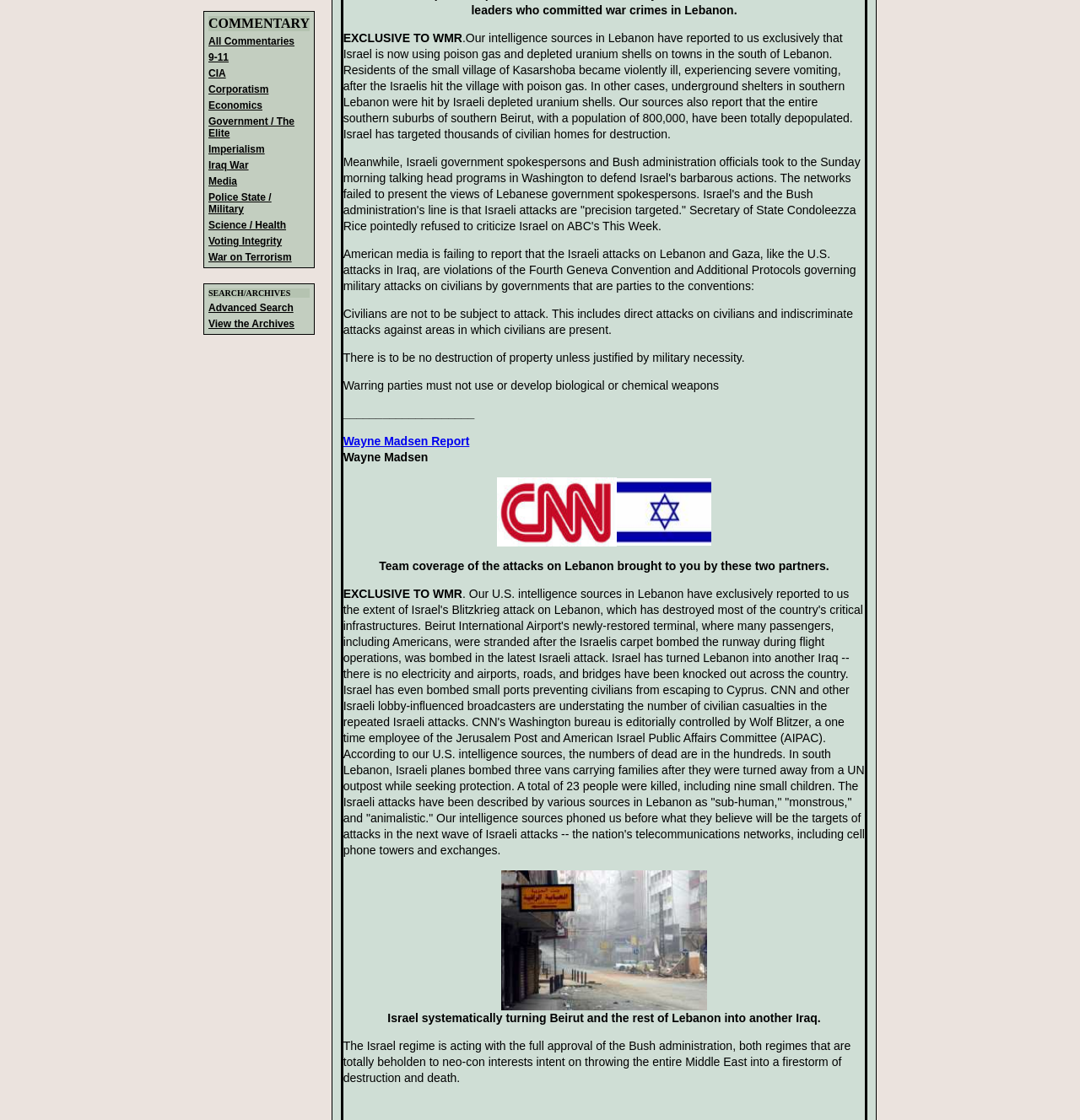Provide the bounding box coordinates of the HTML element described by the text: "War on Terrorism".

[0.193, 0.224, 0.27, 0.235]